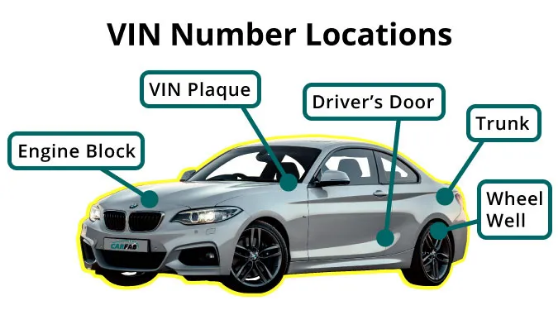Please answer the following question using a single word or phrase: 
How many VIN locations are shown?

Five